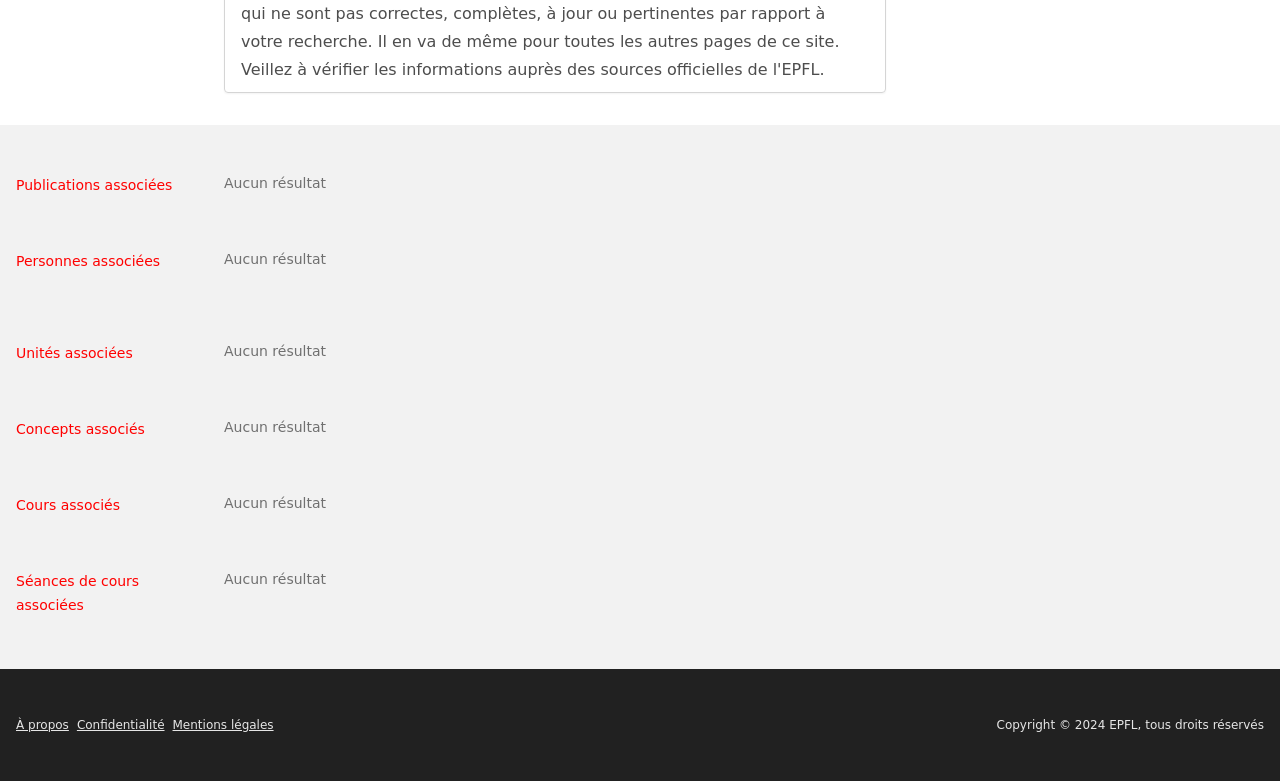From the element description: "Confidentialité", extract the bounding box coordinates of the UI element. The coordinates should be expressed as four float numbers between 0 and 1, in the order [left, top, right, bottom].

[0.06, 0.919, 0.129, 0.937]